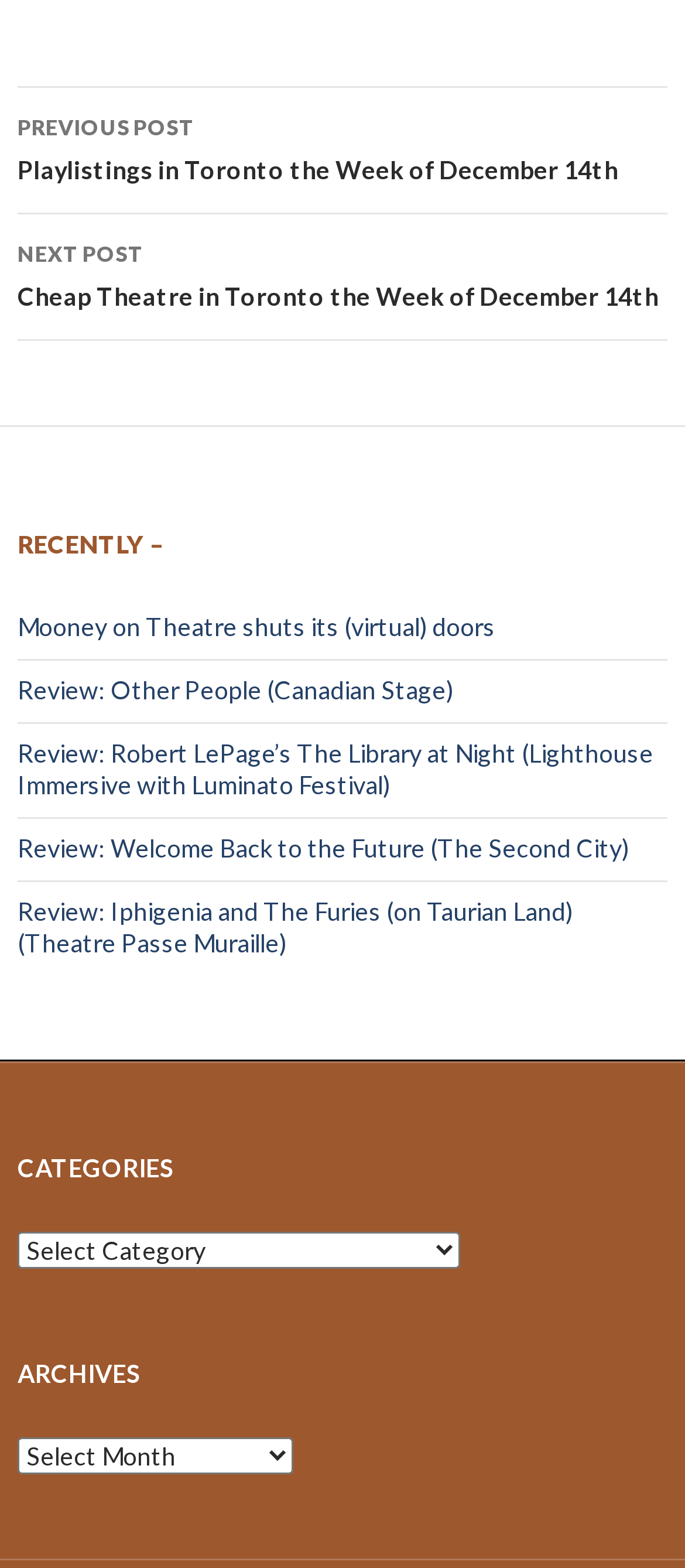What is the category section labeled as?
Give a one-word or short-phrase answer derived from the screenshot.

CATEGORIES